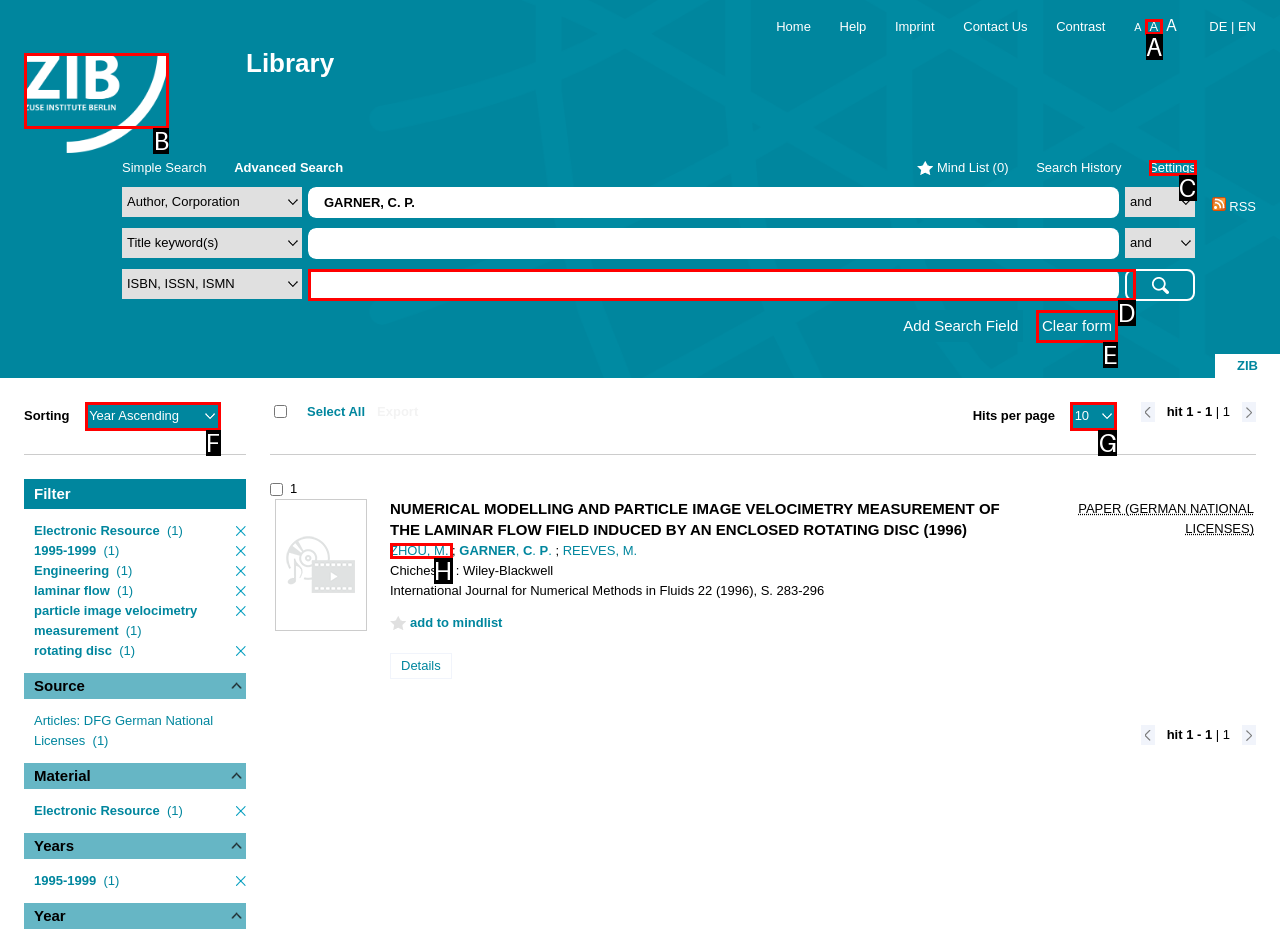Point out the HTML element I should click to achieve the following task: Visit the author's homepage Provide the letter of the selected option from the choices.

None